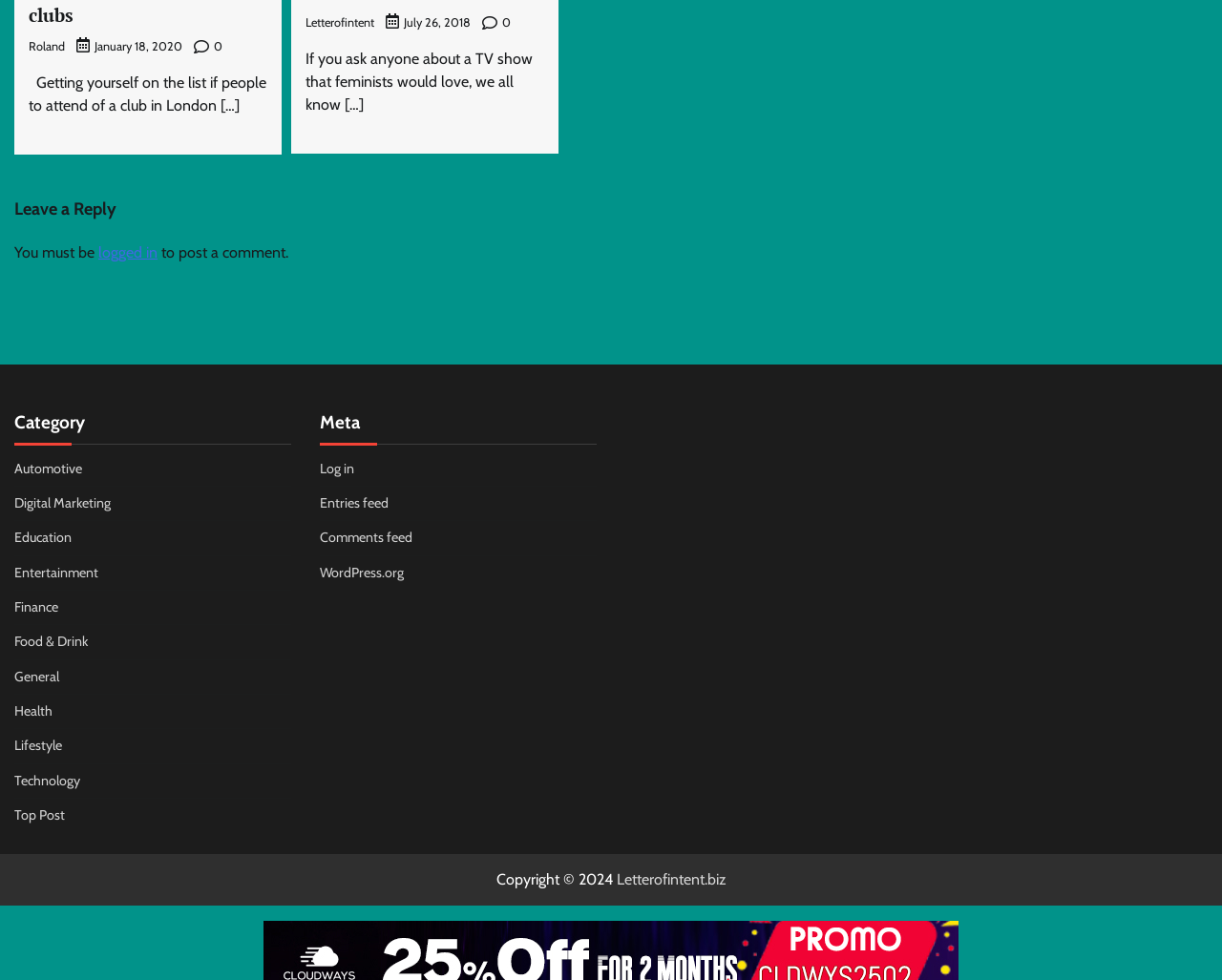Determine the bounding box coordinates for the area that needs to be clicked to fulfill this task: "Click on the 'Letter of intent' link". The coordinates must be given as four float numbers between 0 and 1, i.e., [left, top, right, bottom].

[0.25, 0.016, 0.306, 0.03]